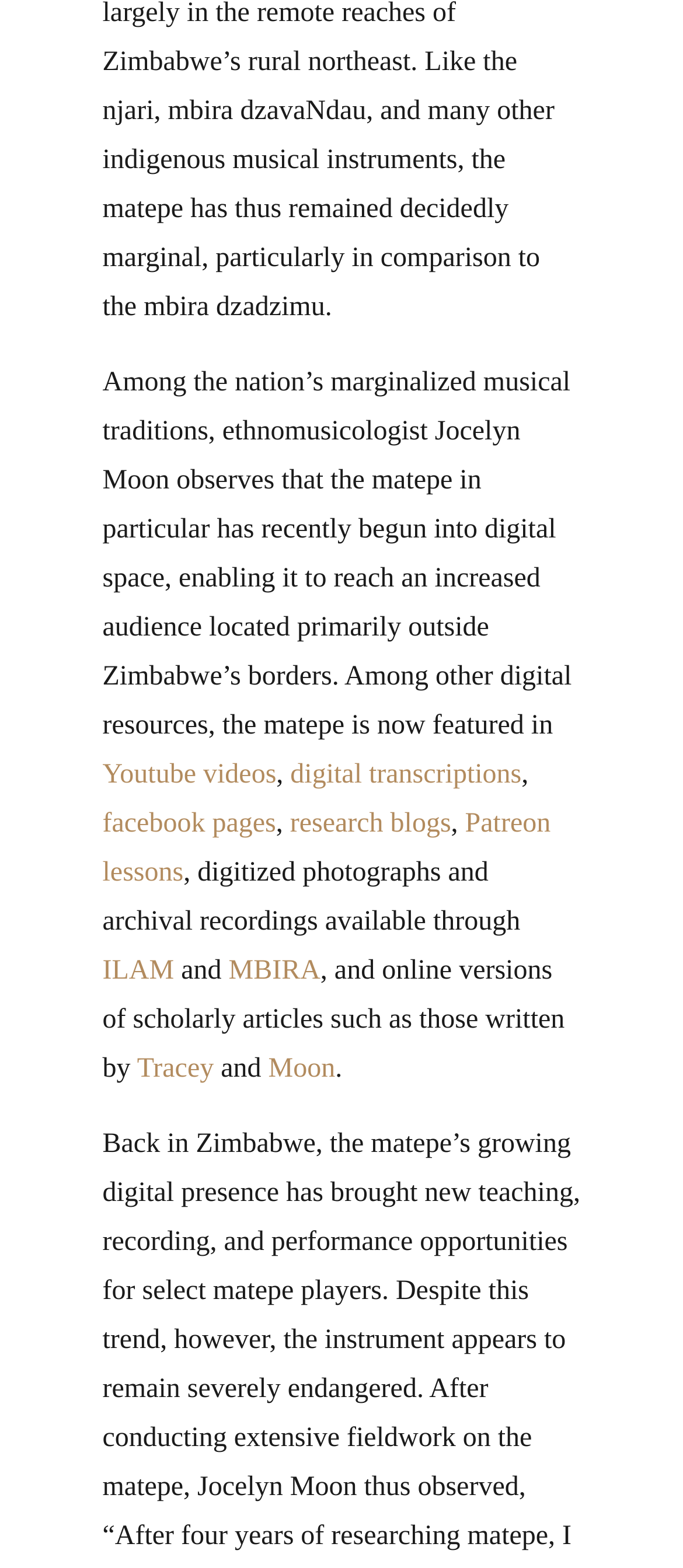Provide the bounding box coordinates for the specified HTML element described in this description: "research blogs". The coordinates should be four float numbers ranging from 0 to 1, in the format [left, top, right, bottom].

[0.425, 0.516, 0.66, 0.534]